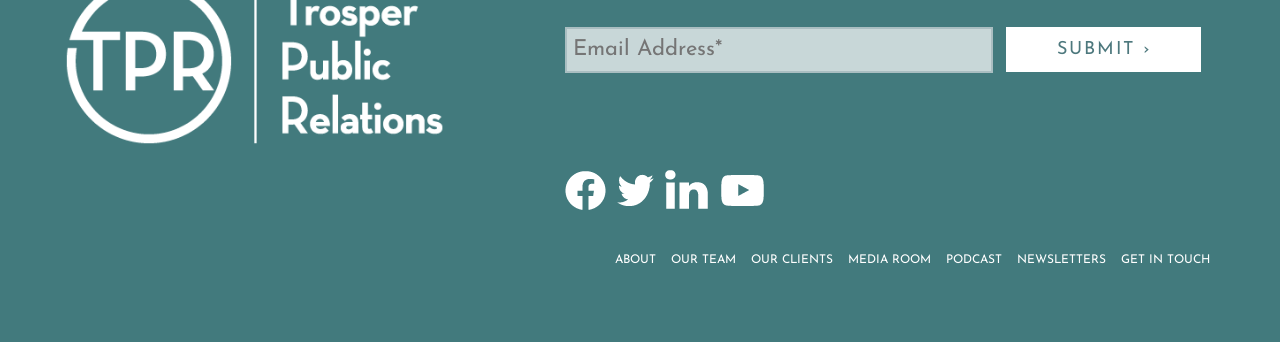Provide a single word or phrase to answer the given question: 
What is the label of the button in the form?

Submit ›